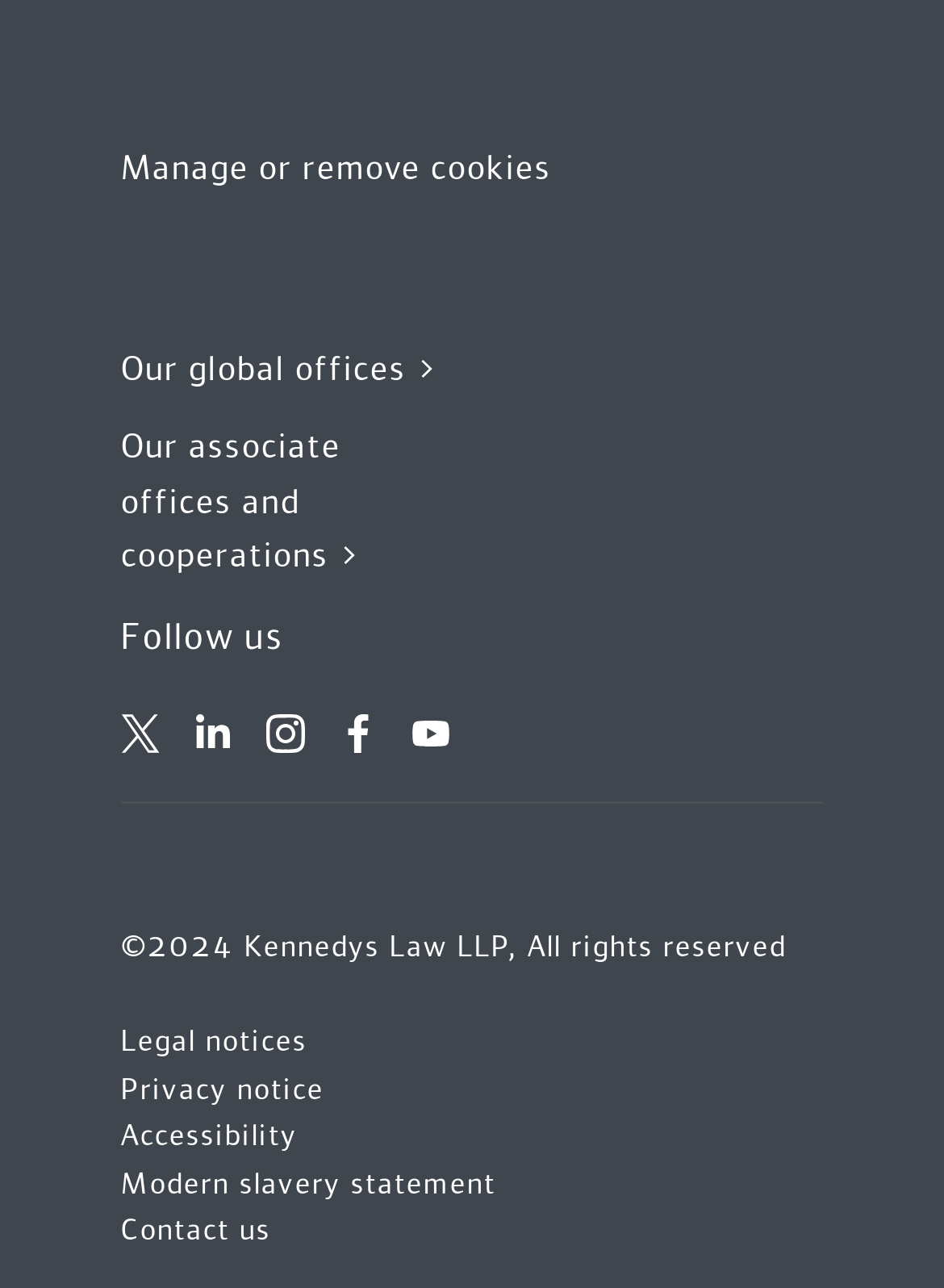What is the year mentioned in the copyright notice?
Examine the image closely and answer the question with as much detail as possible.

The copyright notice at the bottom of the webpage mentions '©2024 Kennedys Law LLP, All rights reserved', which indicates that the year 2024 is the year of copyright.